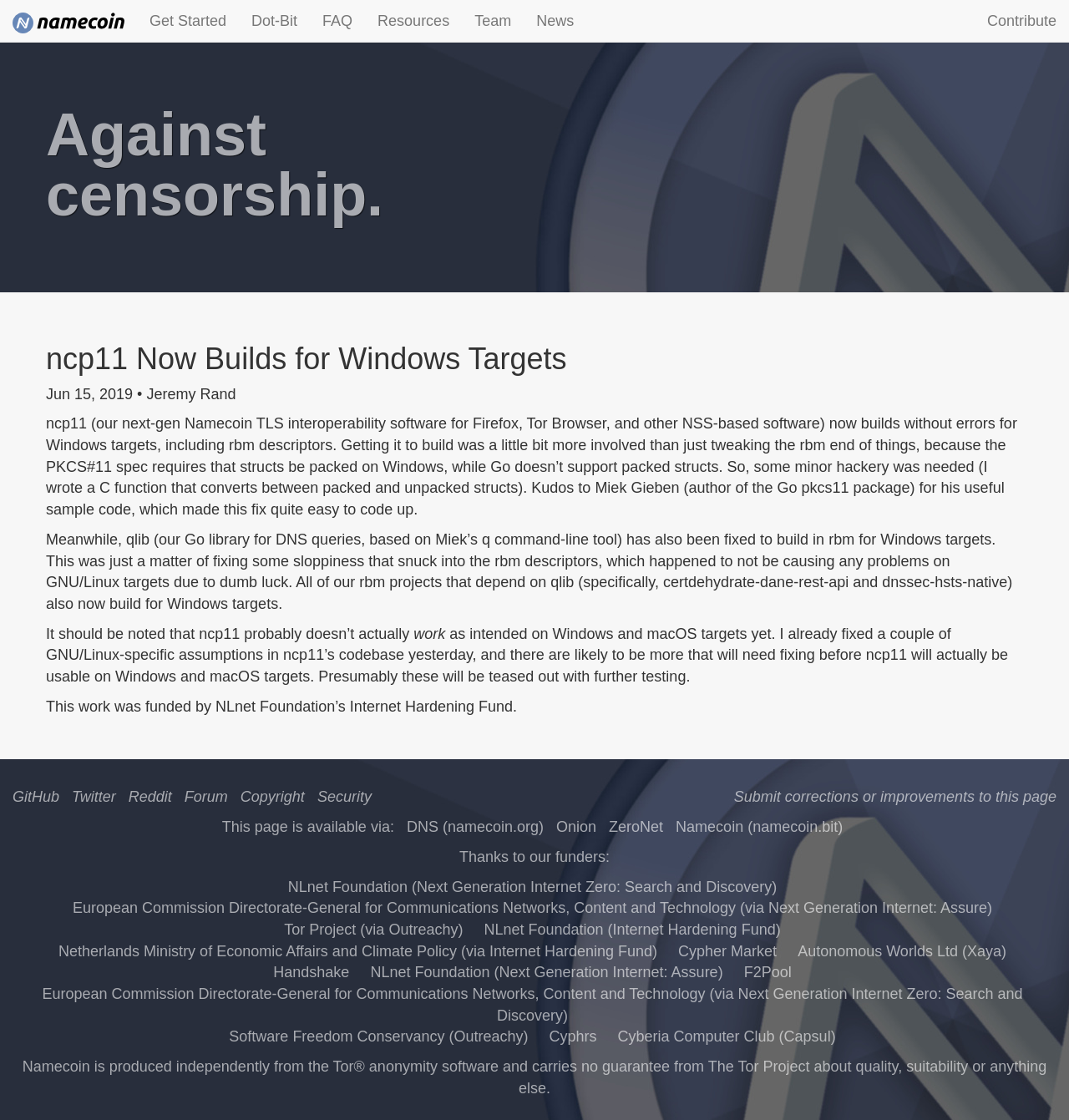What is the purpose of qlib?
Ensure your answer is thorough and detailed.

The webpage mentions that qlib is a Go library for DNS queries, based on Miek's q command-line tool, and it has been fixed to build in rbm for Windows targets.